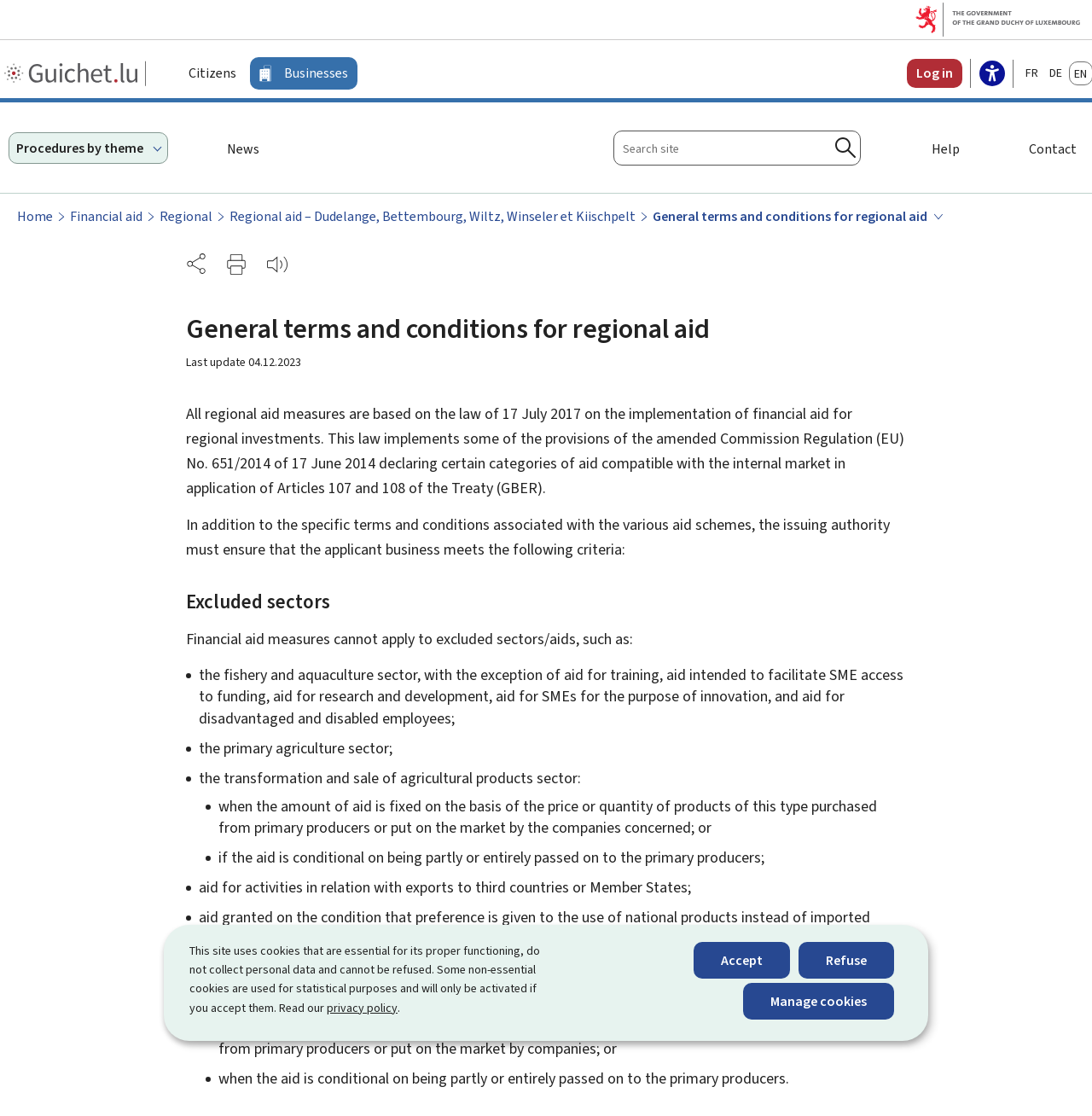Using the provided element description, identify the bounding box coordinates as (top-left x, top-left y, bottom-right x, bottom-right y). Ensure all values are between 0 and 1. Description: Go to main menu

[0.0, 0.0, 1.0, 0.031]